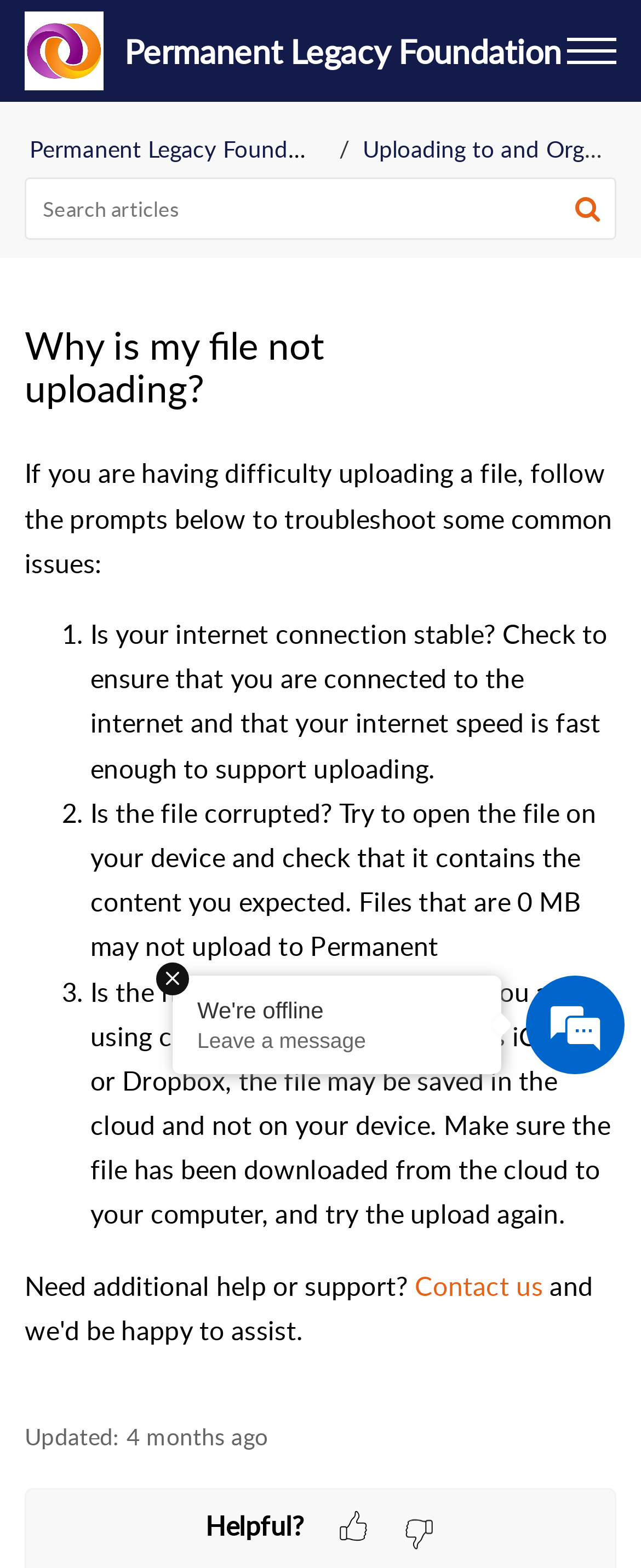Identify the bounding box coordinates for the UI element that matches this description: "Contact us".

[0.647, 0.808, 0.847, 0.831]